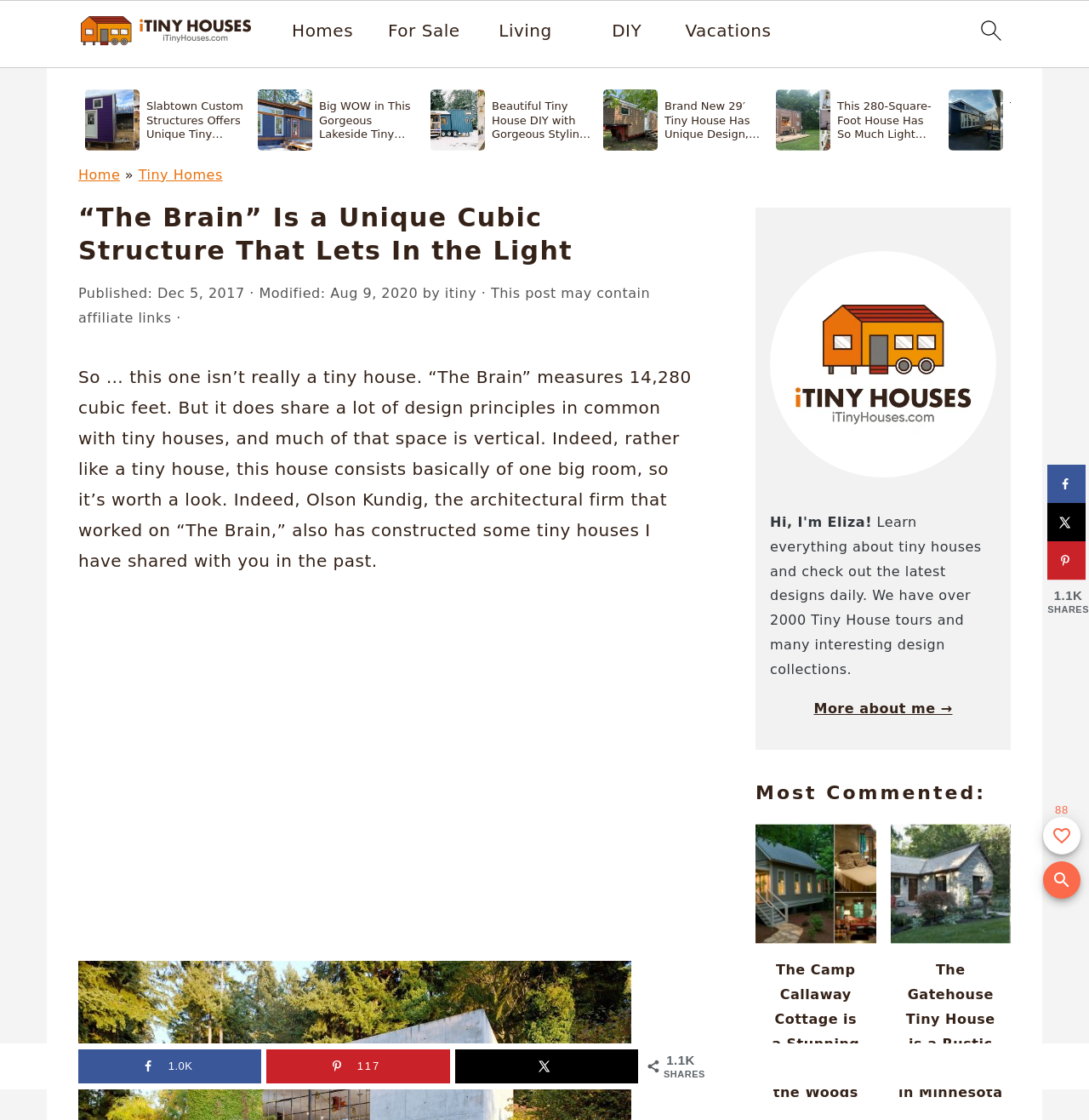Locate the bounding box coordinates of the clickable area needed to fulfill the instruction: "search".

[0.891, 0.008, 0.93, 0.054]